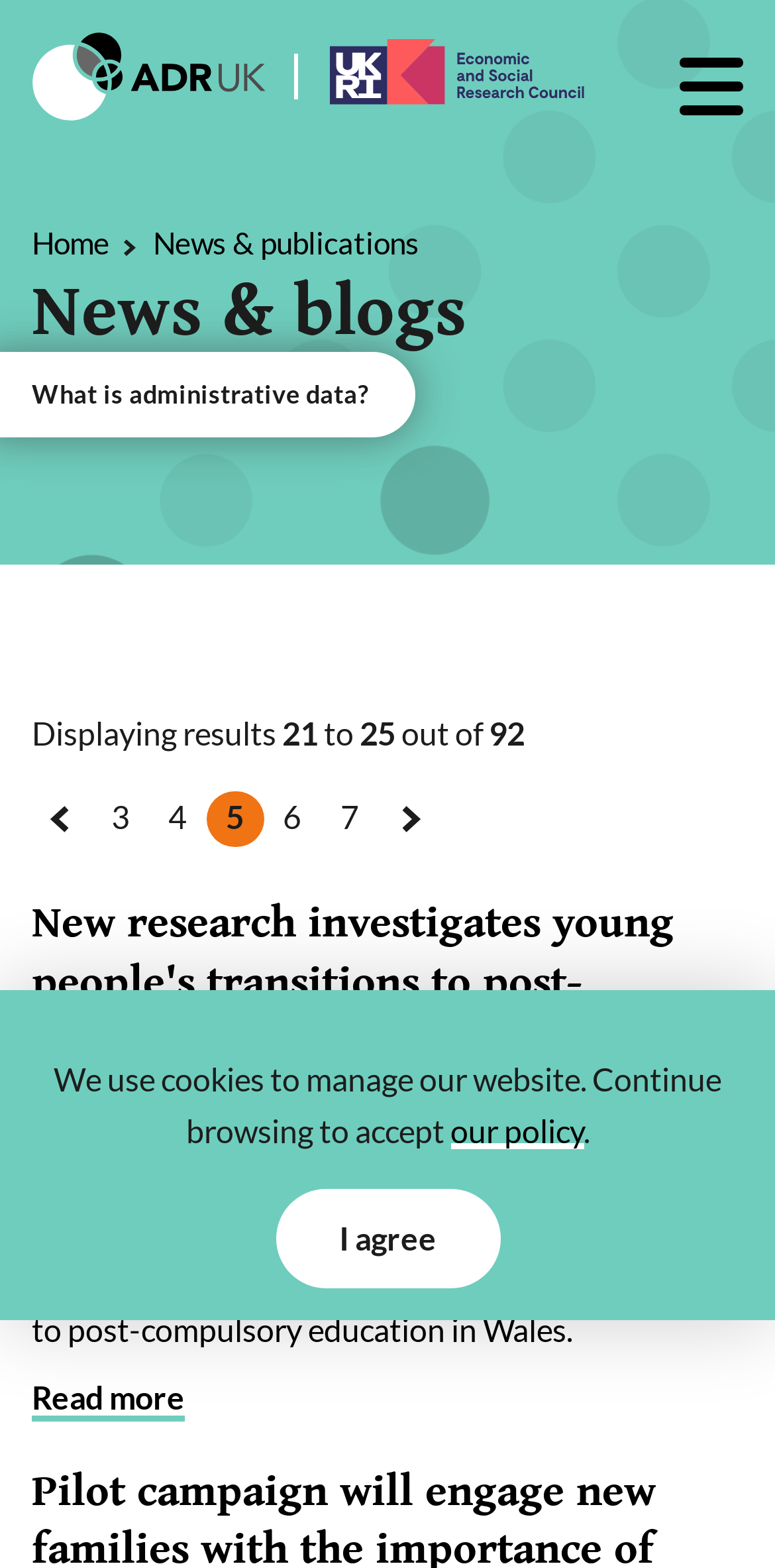Please determine the bounding box coordinates of the element to click in order to execute the following instruction: "Search for a keyword". The coordinates should be four float numbers between 0 and 1, specified as [left, top, right, bottom].

[0.041, 0.118, 0.815, 0.179]